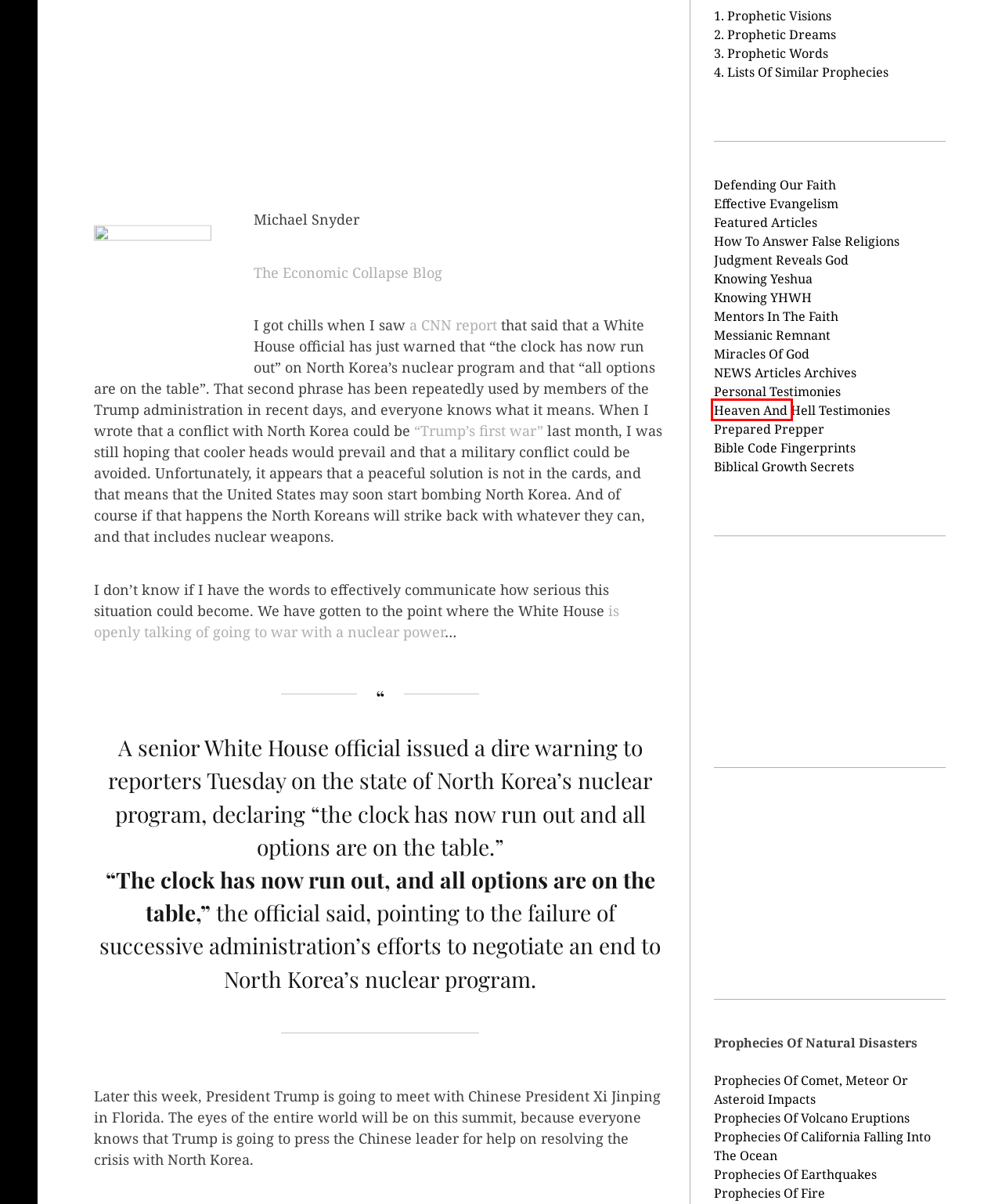Look at the screenshot of a webpage, where a red bounding box highlights an element. Select the best description that matches the new webpage after clicking the highlighted element. Here are the candidates:
A. Heaven And Hell Testimonies – Why God
B. Prepared Prepper – Why God
C. Personal Testimonies – Why God
D. The Economic Collapse
E. How To Answer False Religions – Why God
F. Knowing Yeshua – Why God
G. 4. Lists Of Similar Prophecies – Why God
H. Defending Our Faith – Why God

A